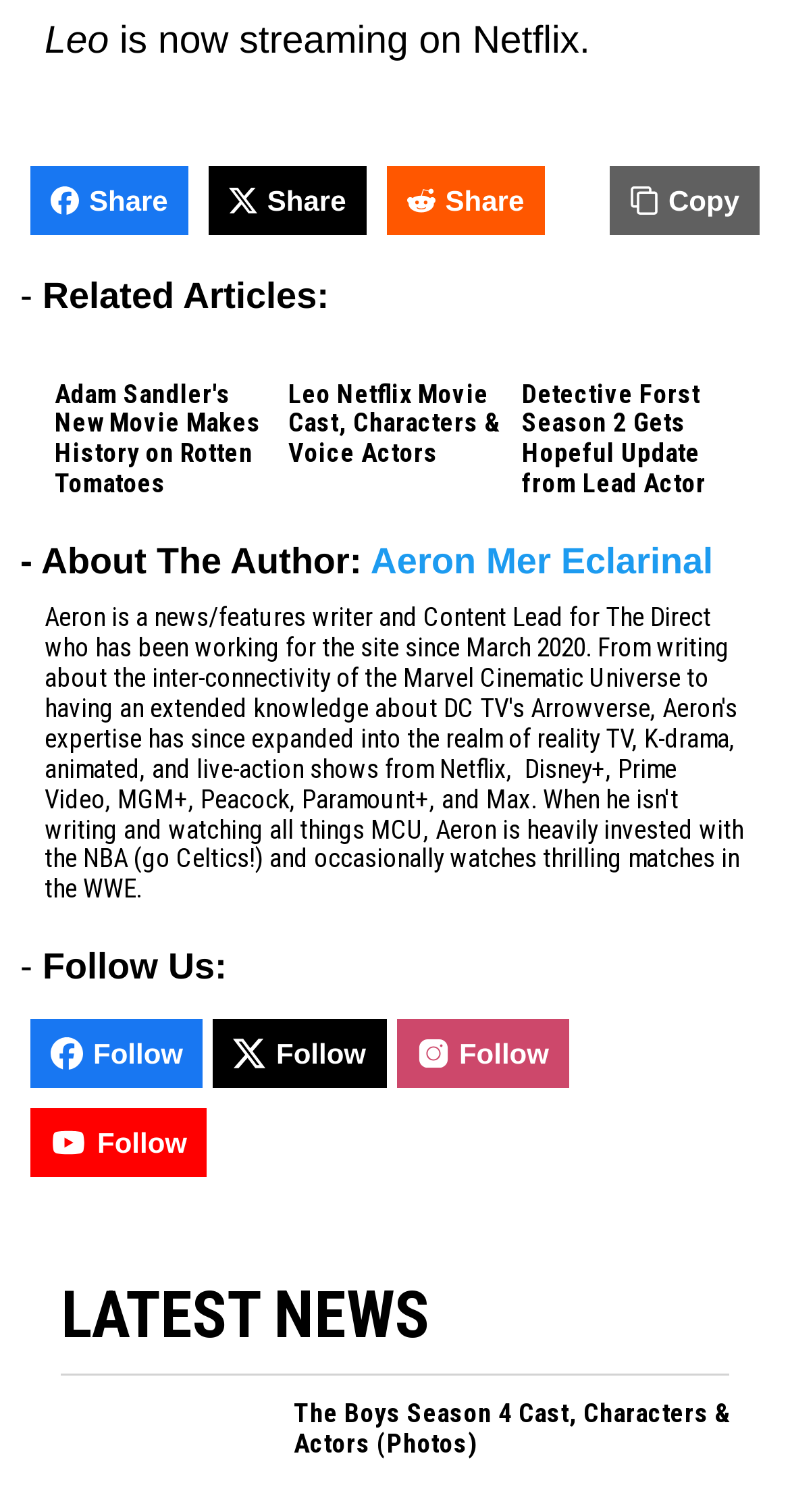Pinpoint the bounding box coordinates of the clickable element to carry out the following instruction: "View The Boys Season 4 Cast, Characters & Actors."

[0.372, 0.926, 0.923, 0.966]